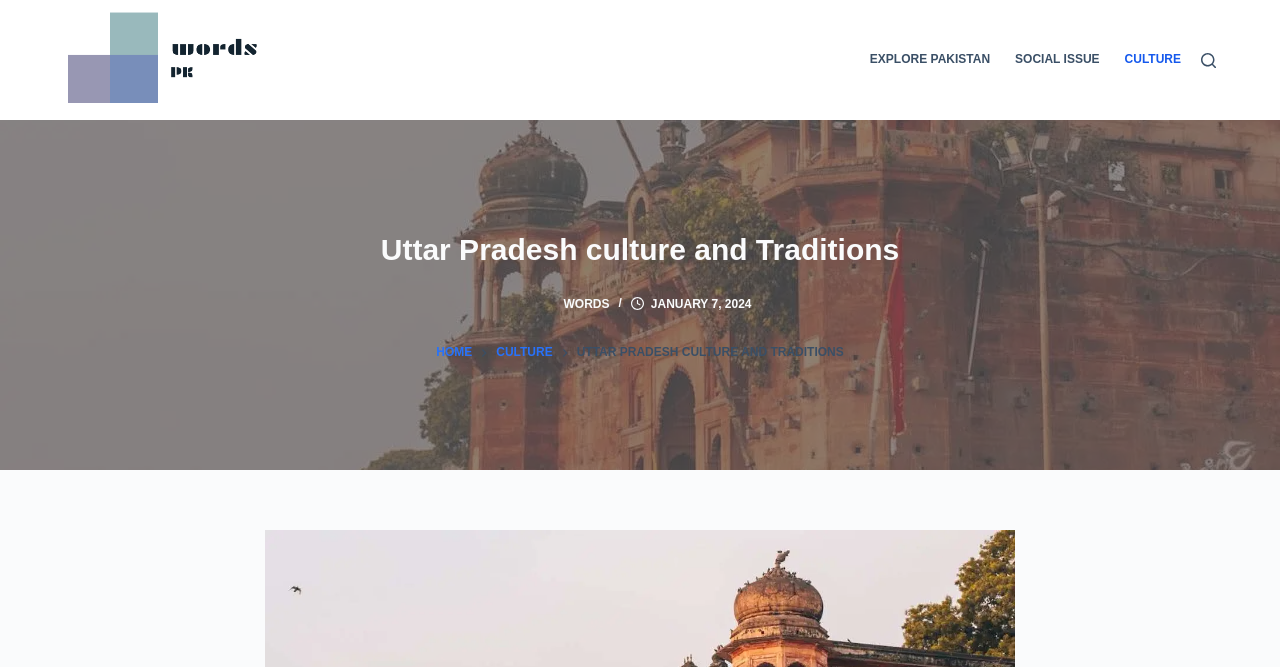Please find the bounding box coordinates of the element that must be clicked to perform the given instruction: "go to 'EXPLORE PAKISTAN' page". The coordinates should be four float numbers from 0 to 1, i.e., [left, top, right, bottom].

[0.68, 0.0, 0.783, 0.18]